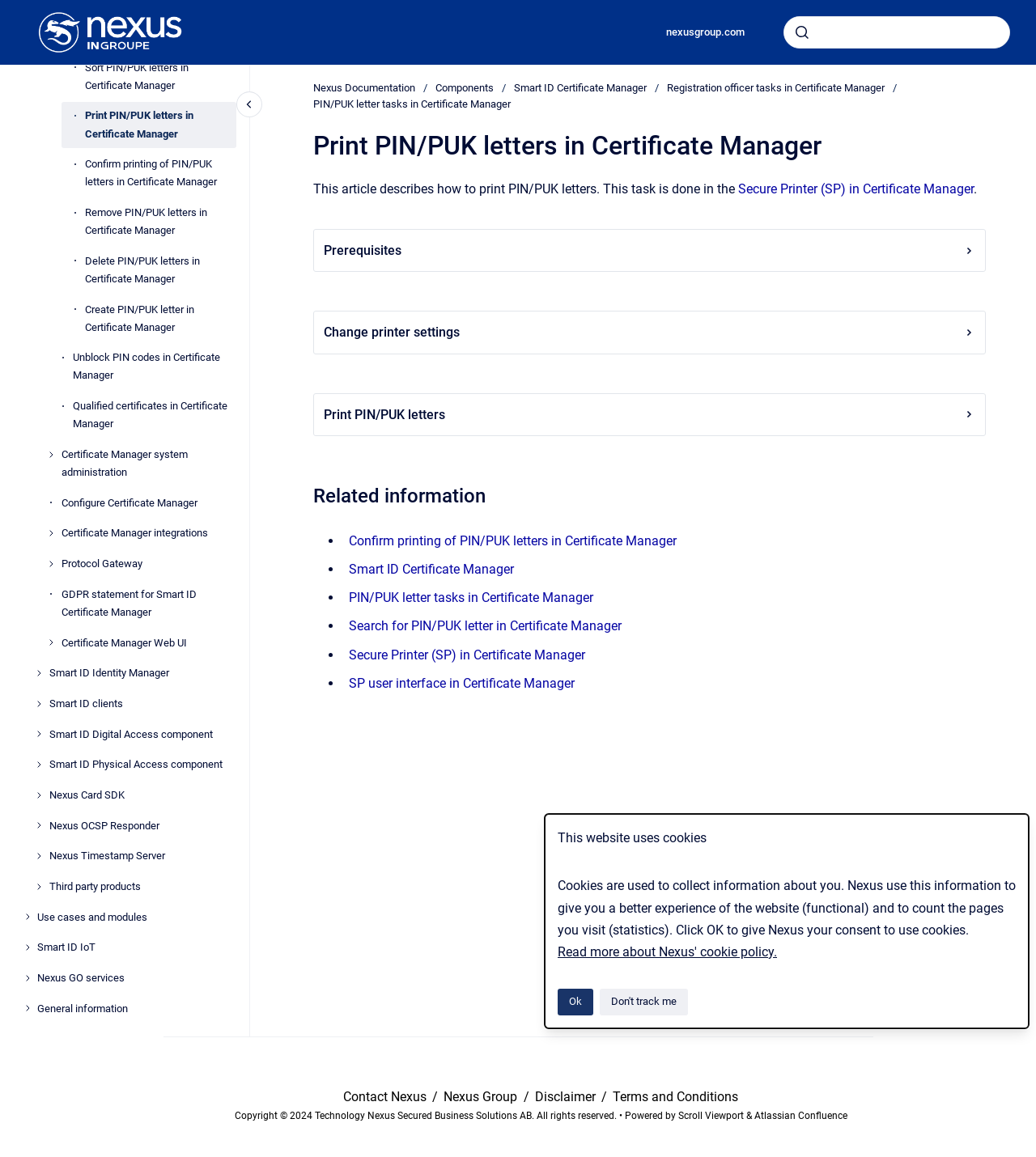Pinpoint the bounding box coordinates of the area that must be clicked to complete this instruction: "View Certificate Manager system administration".

[0.059, 0.38, 0.228, 0.421]